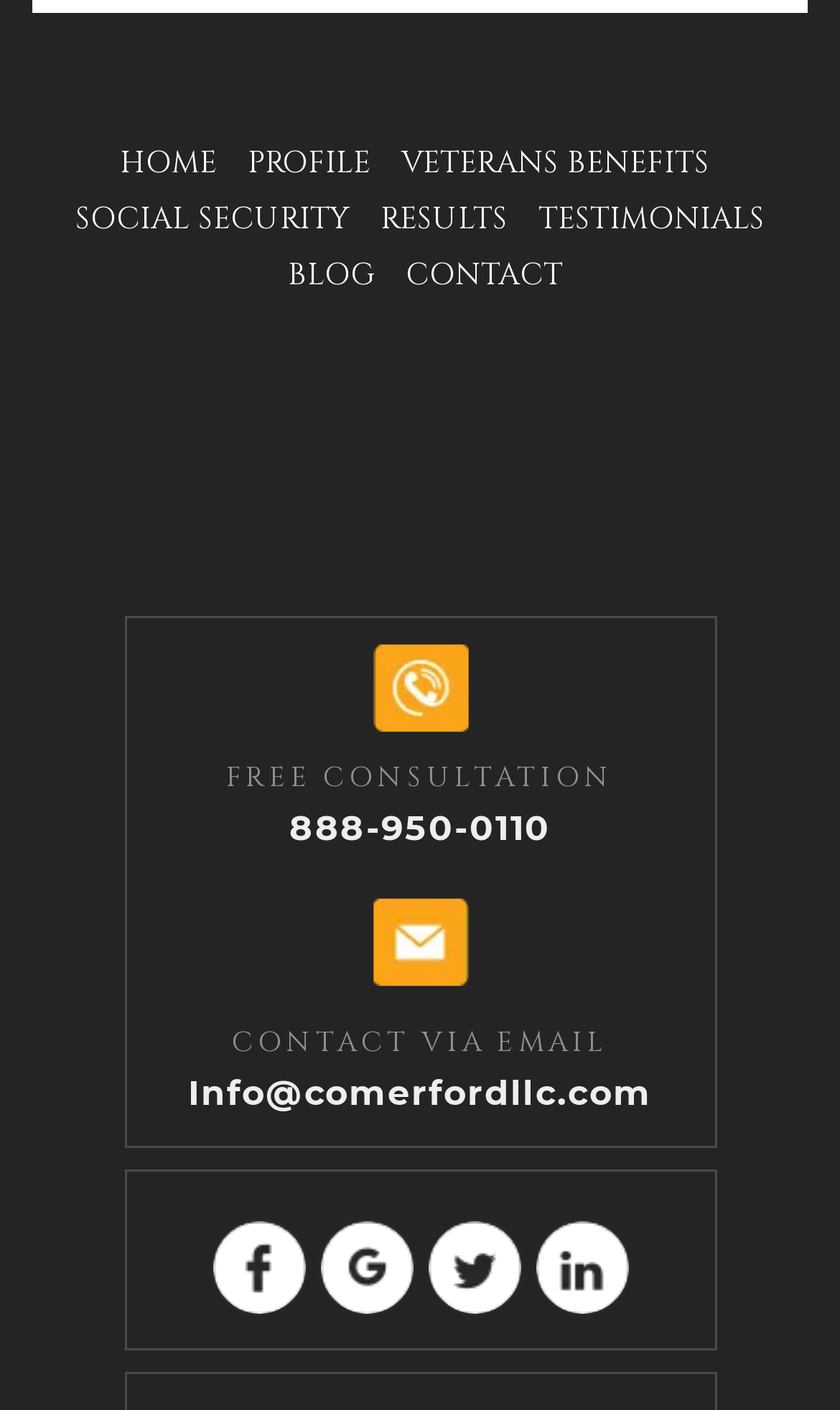Using the provided element description: "Social Security", identify the bounding box coordinates. The coordinates should be four floats between 0 and 1 in the order [left, top, right, bottom].

[0.09, 0.133, 0.416, 0.179]